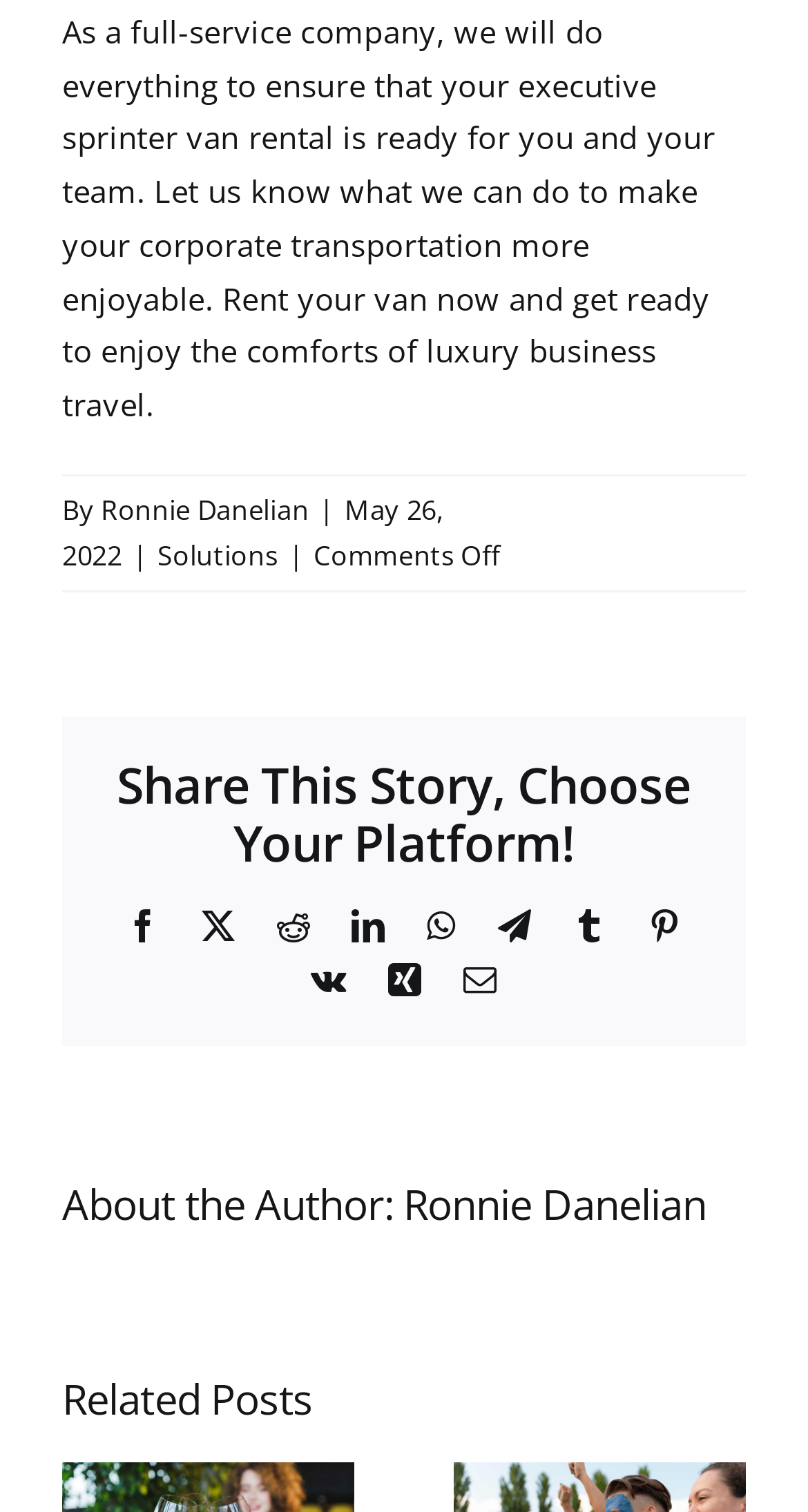Identify the bounding box of the HTML element described here: "Bachelorette Party Transportation". Provide the coordinates as four float numbers between 0 and 1: [left, top, right, bottom].

[0.755, 0.948, 0.848, 0.998]